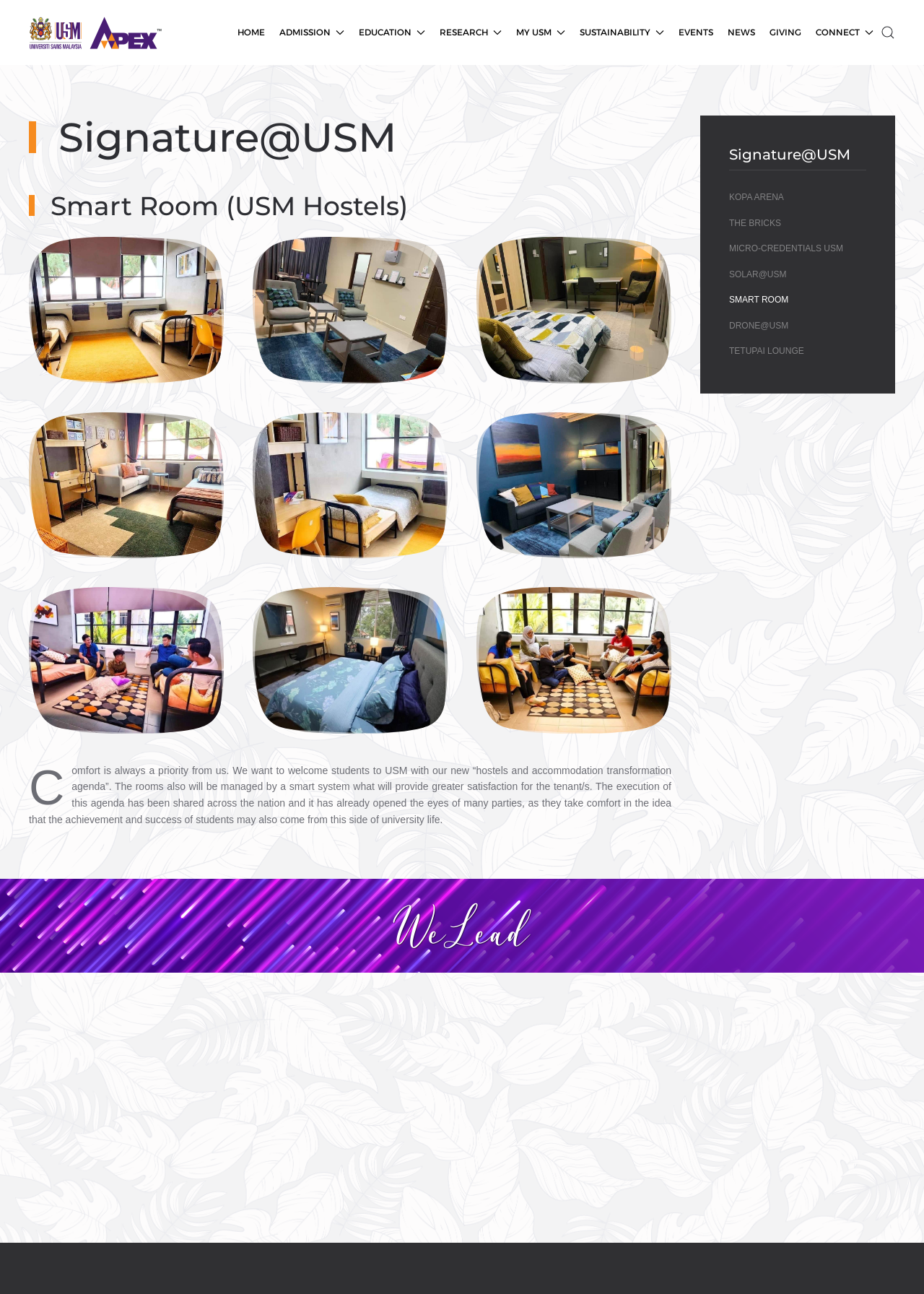Locate the bounding box of the UI element defined by this description: "My USM". The coordinates should be given as four float numbers between 0 and 1, formatted as [left, top, right, bottom].

[0.559, 0.0, 0.612, 0.05]